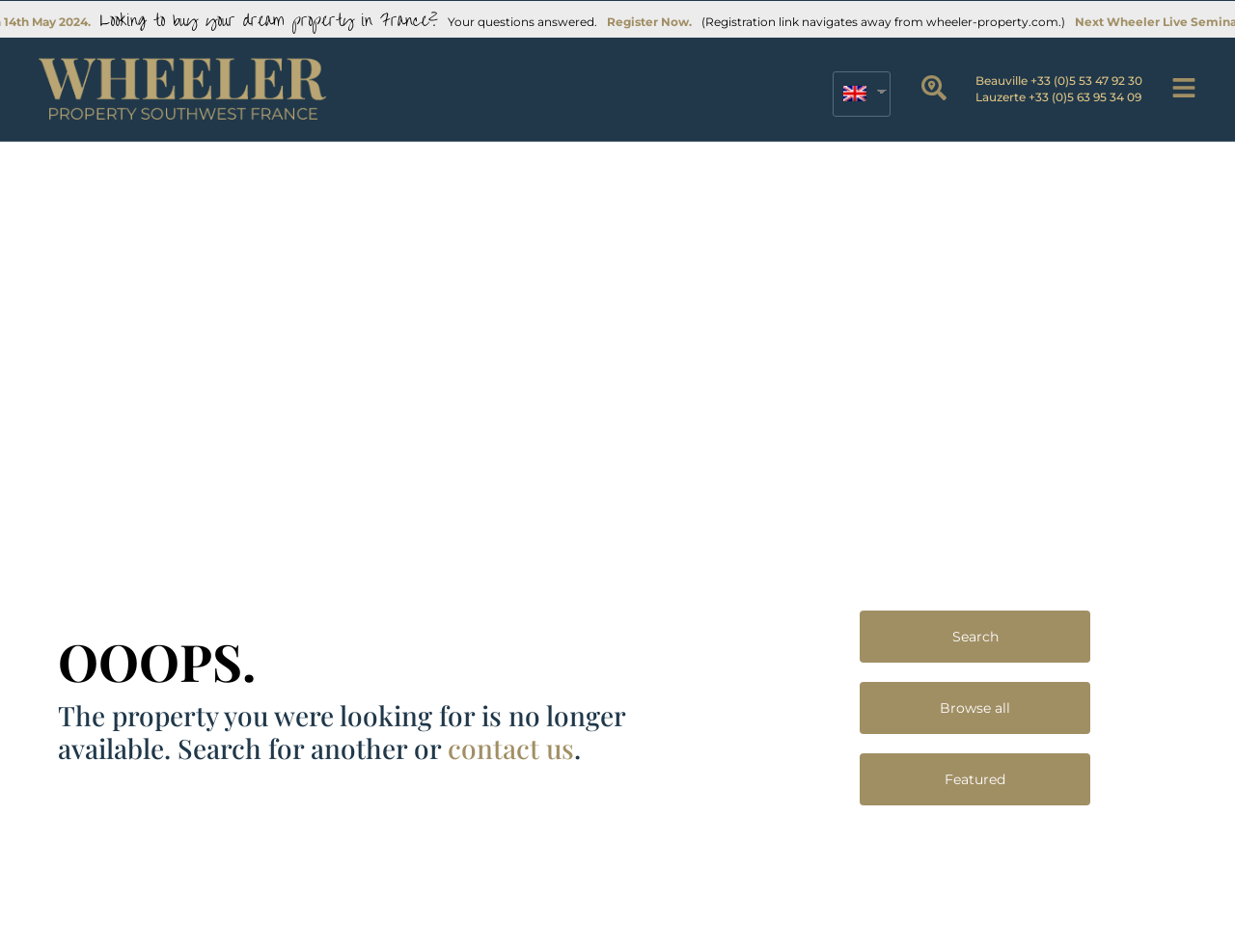Highlight the bounding box coordinates of the element that should be clicked to carry out the following instruction: "Click on 'Looking to buy your dream property in France?'". The coordinates must be given as four float numbers ranging from 0 to 1, i.e., [left, top, right, bottom].

[0.045, 0.006, 0.318, 0.04]